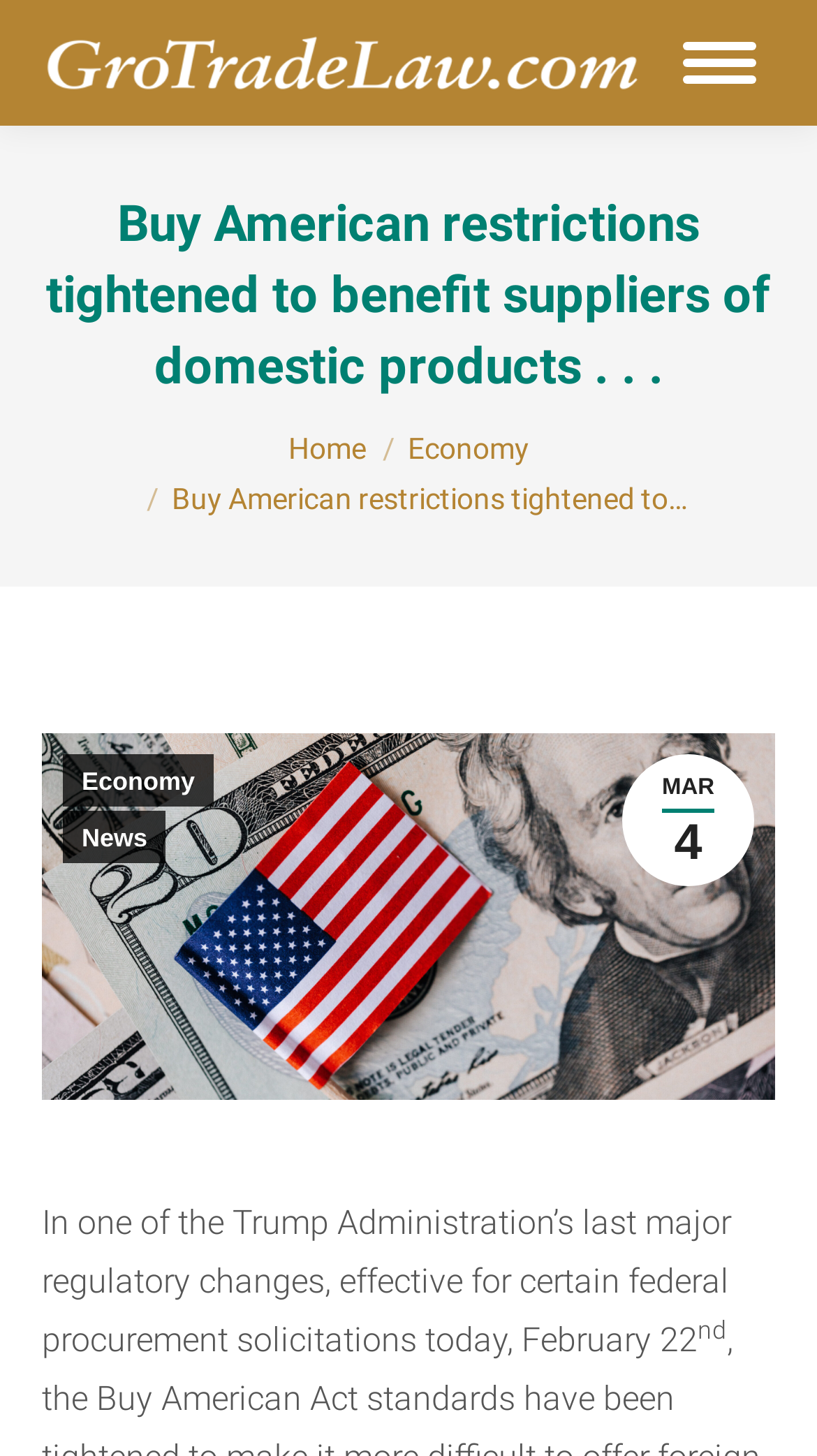Identify the bounding box of the UI element that matches this description: "aria-label="Mobile menu icon"".

[0.813, 0.012, 0.949, 0.075]